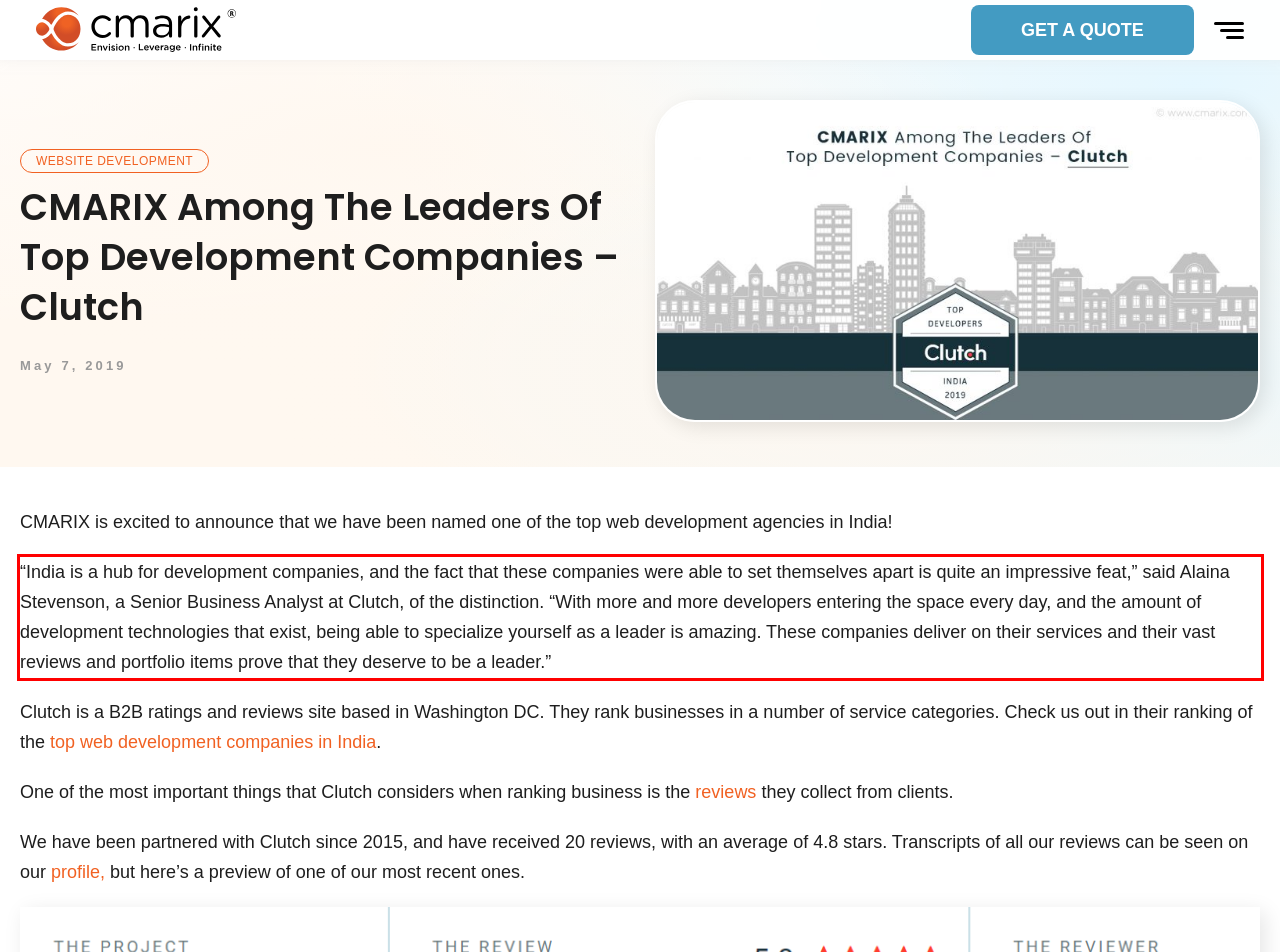From the provided screenshot, extract the text content that is enclosed within the red bounding box.

“India is a hub for development companies, and the fact that these companies were able to set themselves apart is quite an impressive feat,” said Alaina Stevenson, a Senior Business Analyst at Clutch, of the distinction. “With more and more developers entering the space every day, and the amount of development technologies that exist, being able to specialize yourself as a leader is amazing. These companies deliver on their services and their vast reviews and portfolio items prove that they deserve to be a leader.”